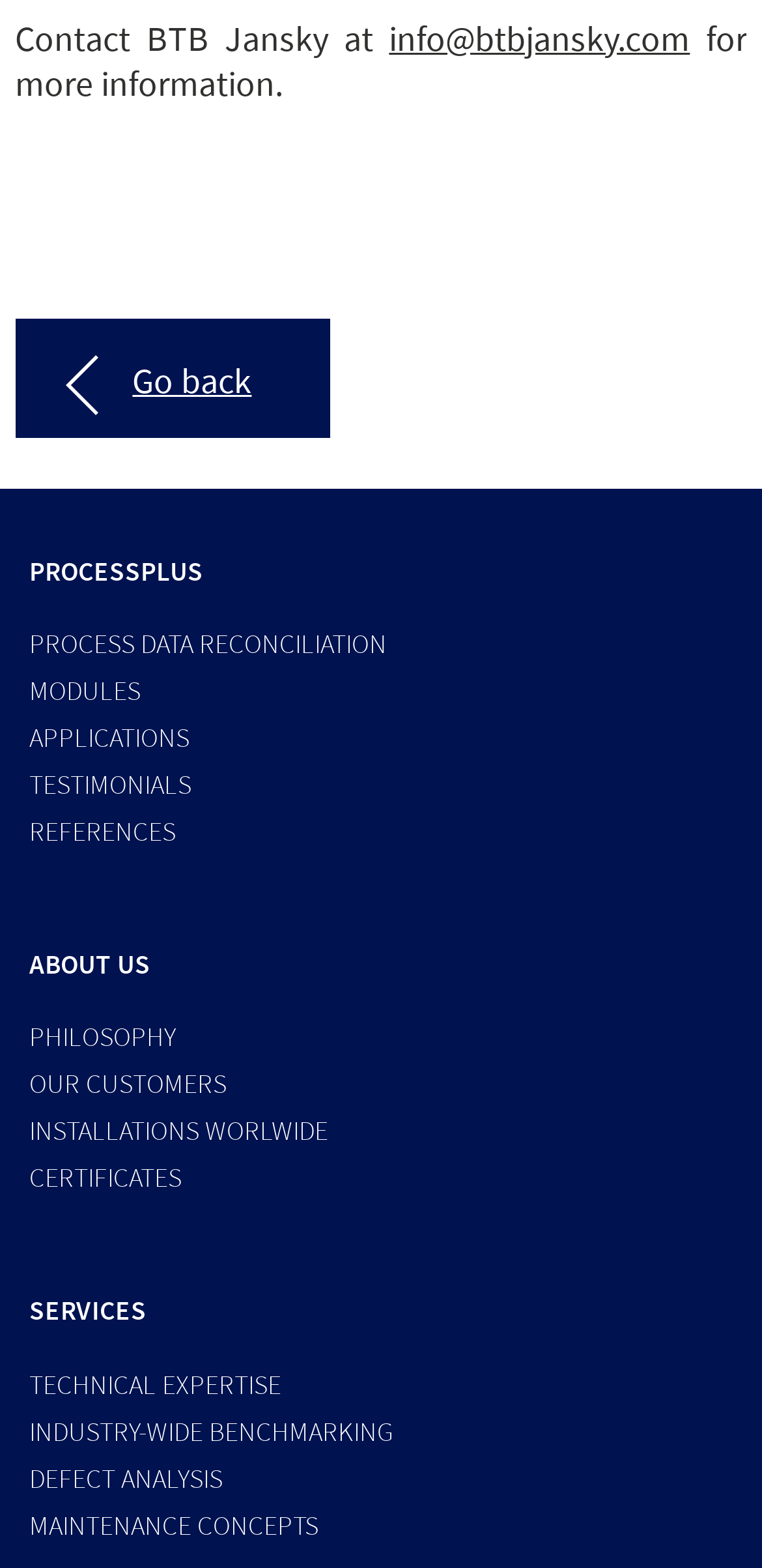Bounding box coordinates are specified in the format (top-left x, top-left y, bottom-right x, bottom-right y). All values are floating point numbers bounded between 0 and 1. Please provide the bounding box coordinate of the region this sentence describes: Process data reconciliation

[0.038, 0.401, 0.508, 0.422]